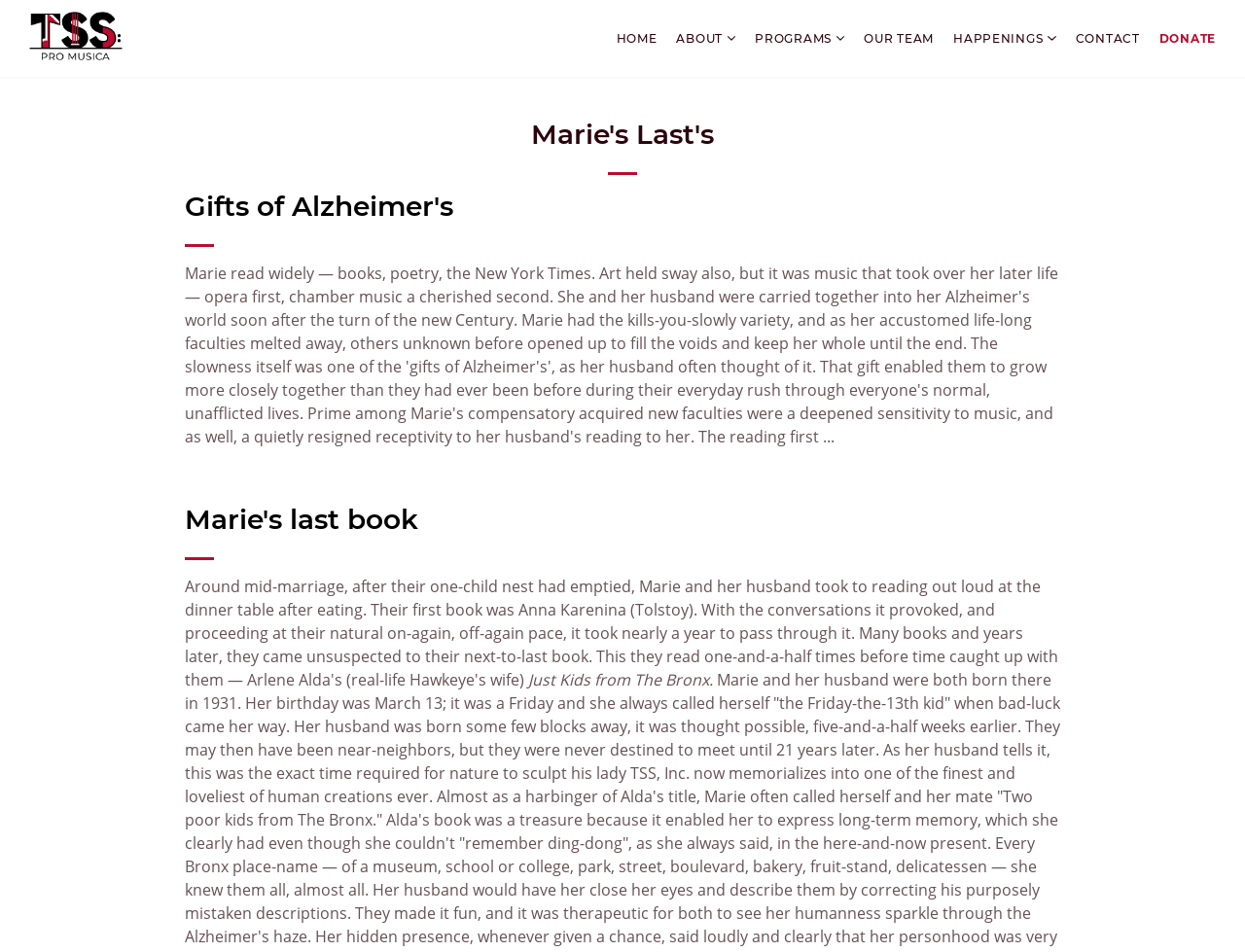Determine the bounding box coordinates for the HTML element described here: "parent_node: HOME".

[0.023, 0.0, 0.098, 0.081]